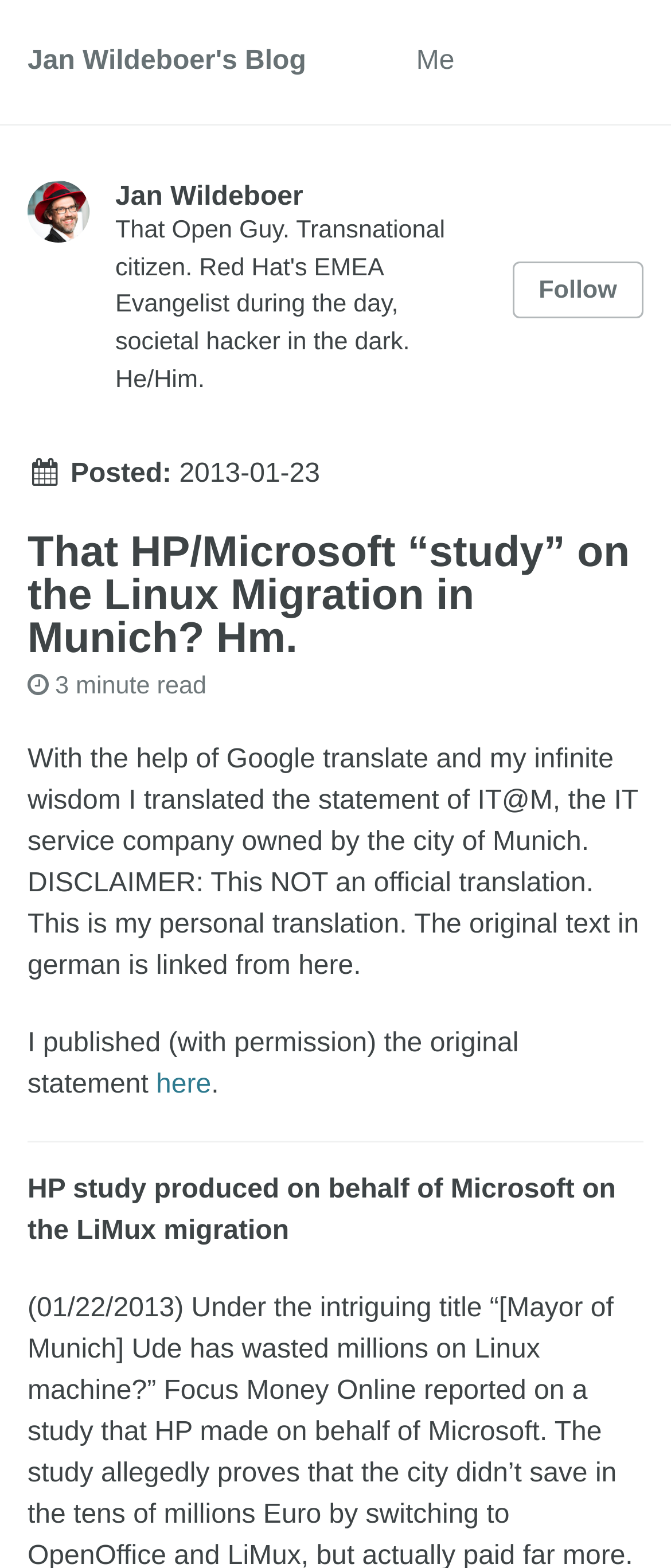What is the author's name?
Based on the screenshot, provide a one-word or short-phrase response.

Jan Wildeboer